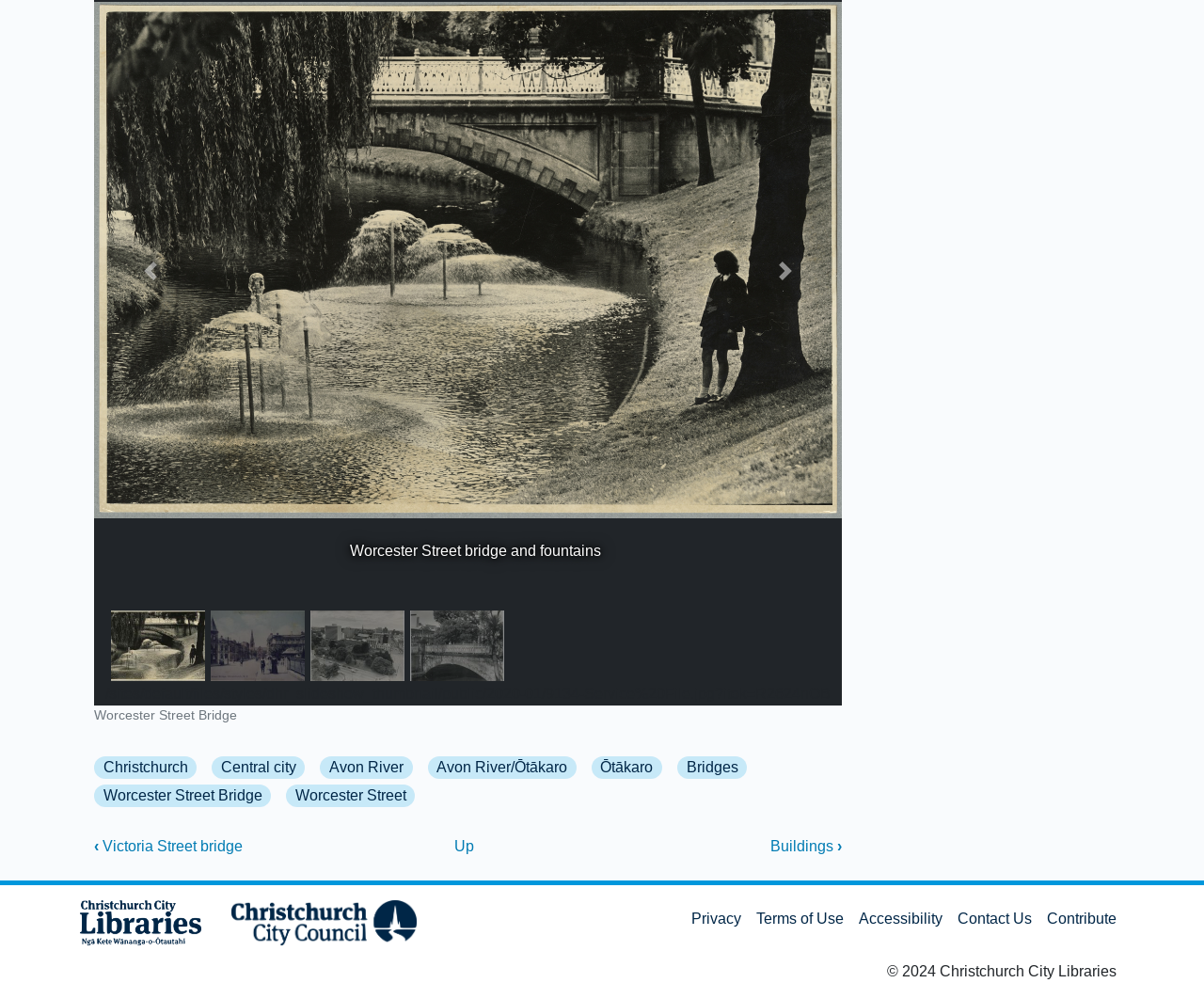Identify the bounding box coordinates of the region I need to click to complete this instruction: "Learn about the 'Disclosure Policy'".

None